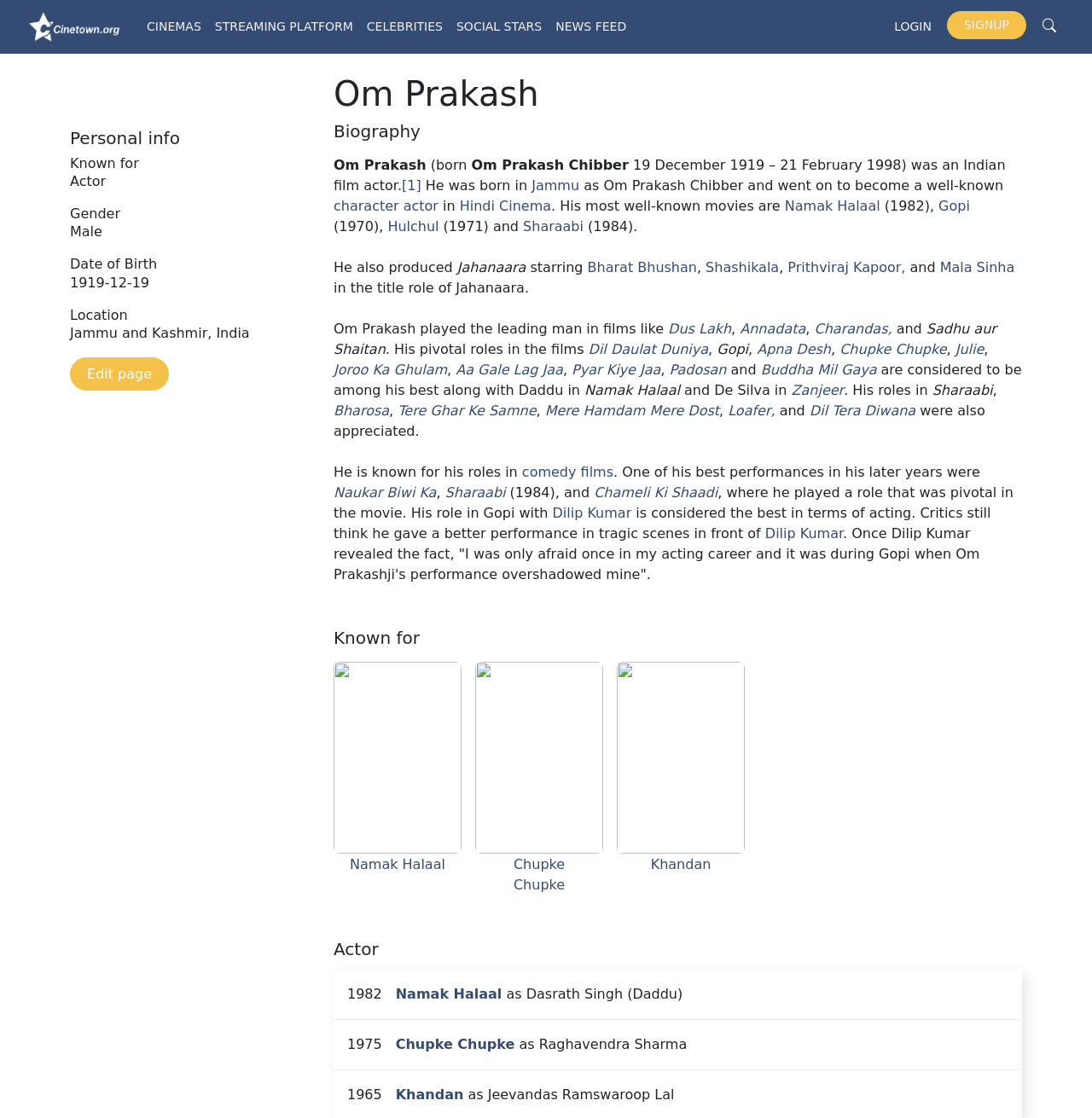What is the title of the film starring Bharat Bhushan, Shashikala, and Mala Sinha? Observe the screenshot and provide a one-word or short phrase answer.

Jahanaara